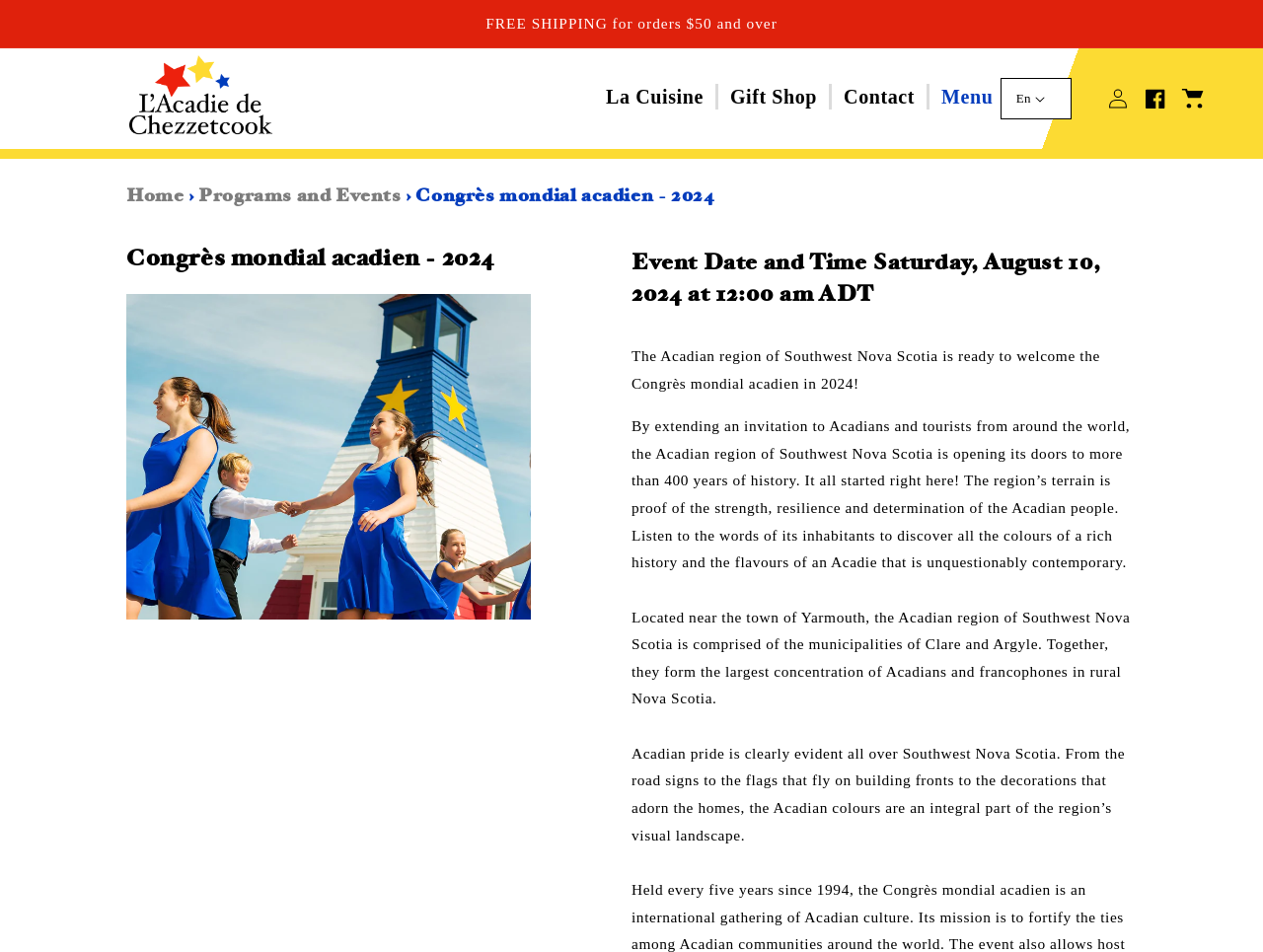What is the minimum order for free shipping?
Examine the image and provide an in-depth answer to the question.

I found the answer by looking at the StaticText element that contains the text 'FREE SHIPPING for orders $50 and over'.